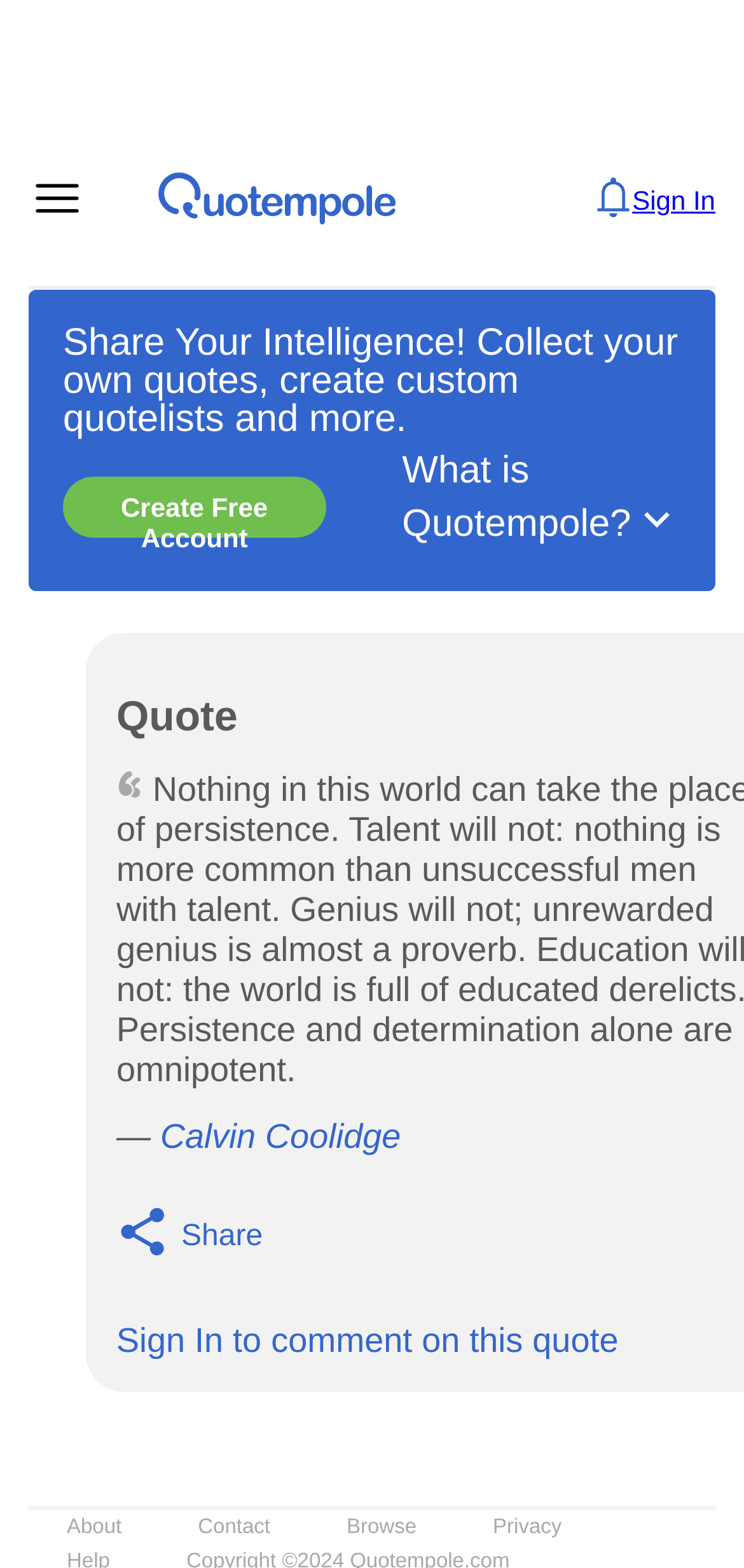Given the webpage screenshot and the description, determine the bounding box coordinates (top-left x, top-left y, bottom-right x, bottom-right y) that define the location of the UI element matching this description: Privacy

[0.662, 0.967, 0.755, 0.982]